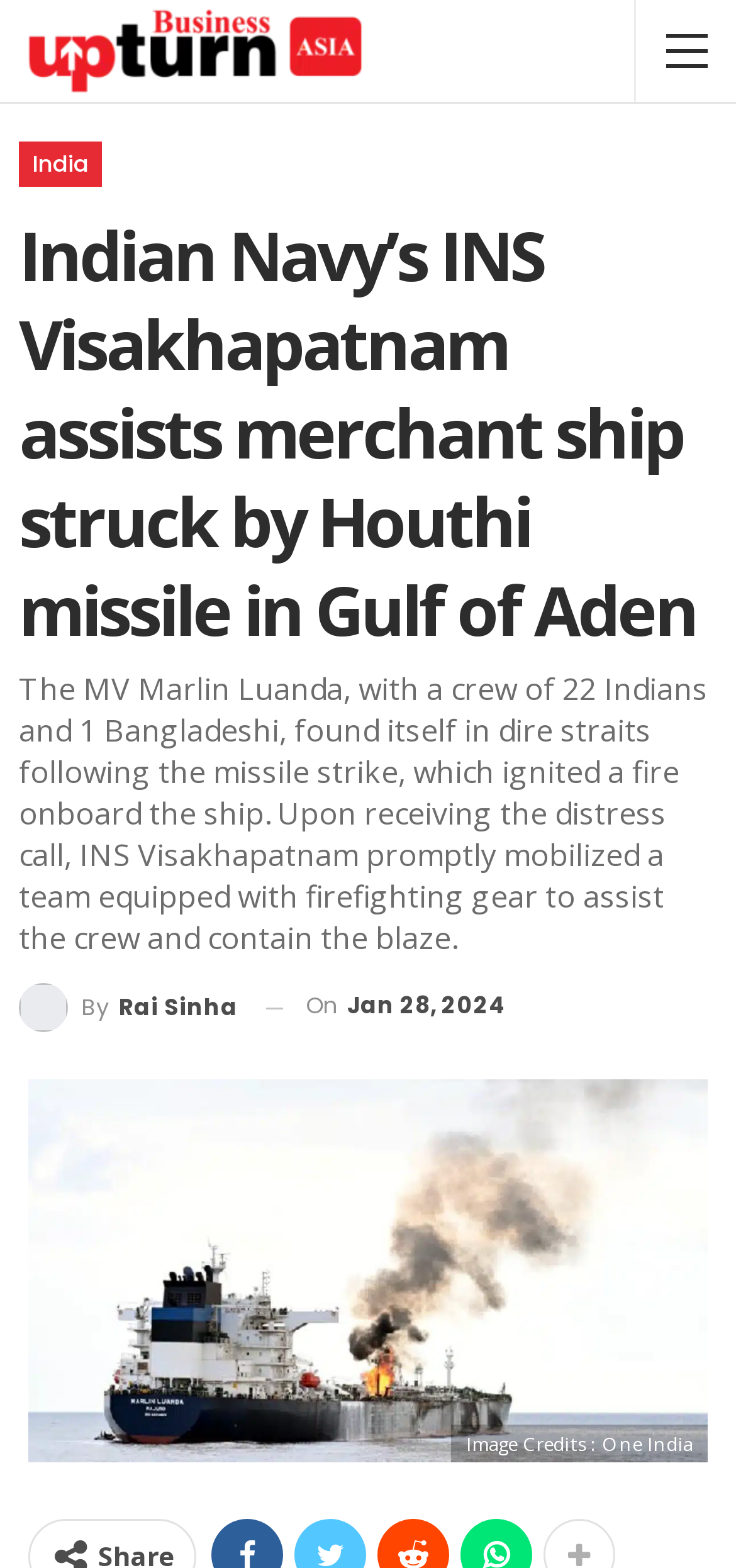Refer to the element description India and identify the corresponding bounding box in the screenshot. Format the coordinates as (top-left x, top-left y, bottom-right x, bottom-right y) with values in the range of 0 to 1.

[0.026, 0.09, 0.138, 0.12]